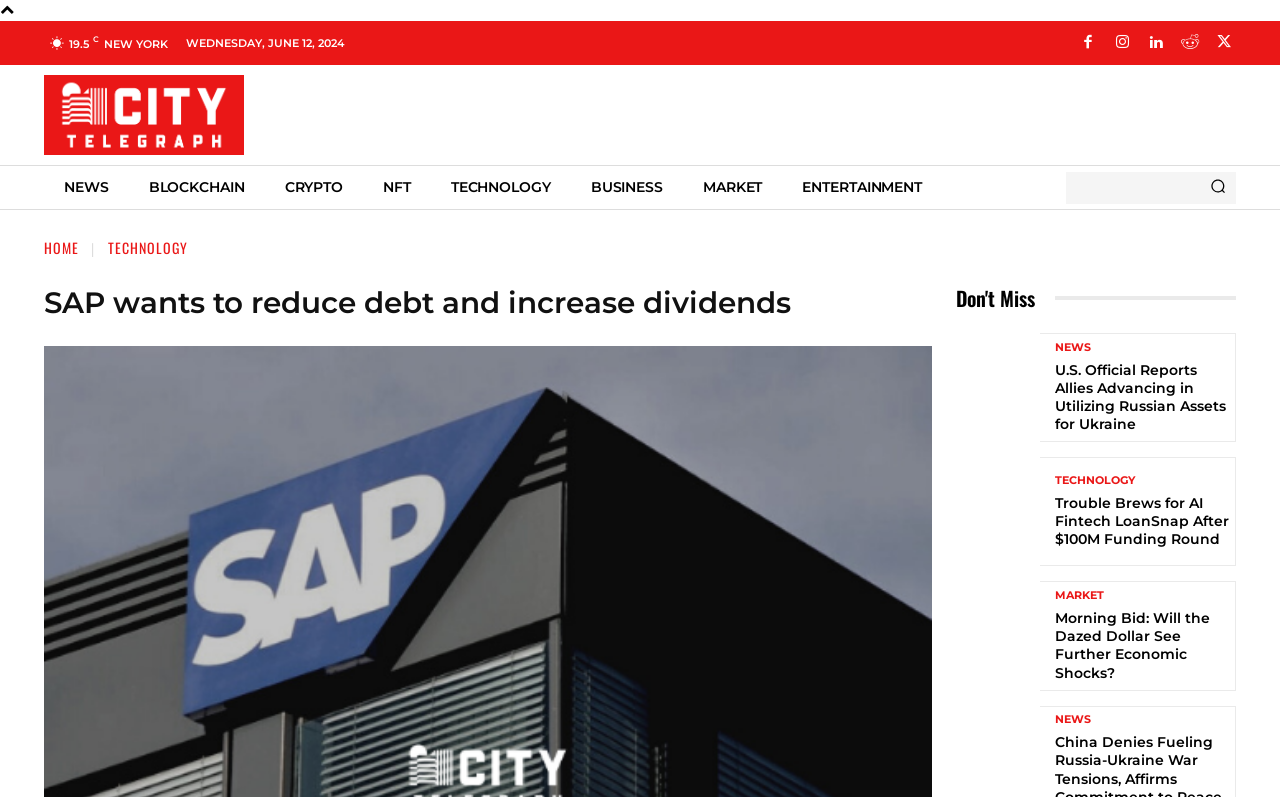Identify the headline of the webpage and generate its text content.

SAP wants to reduce debt and increase dividends